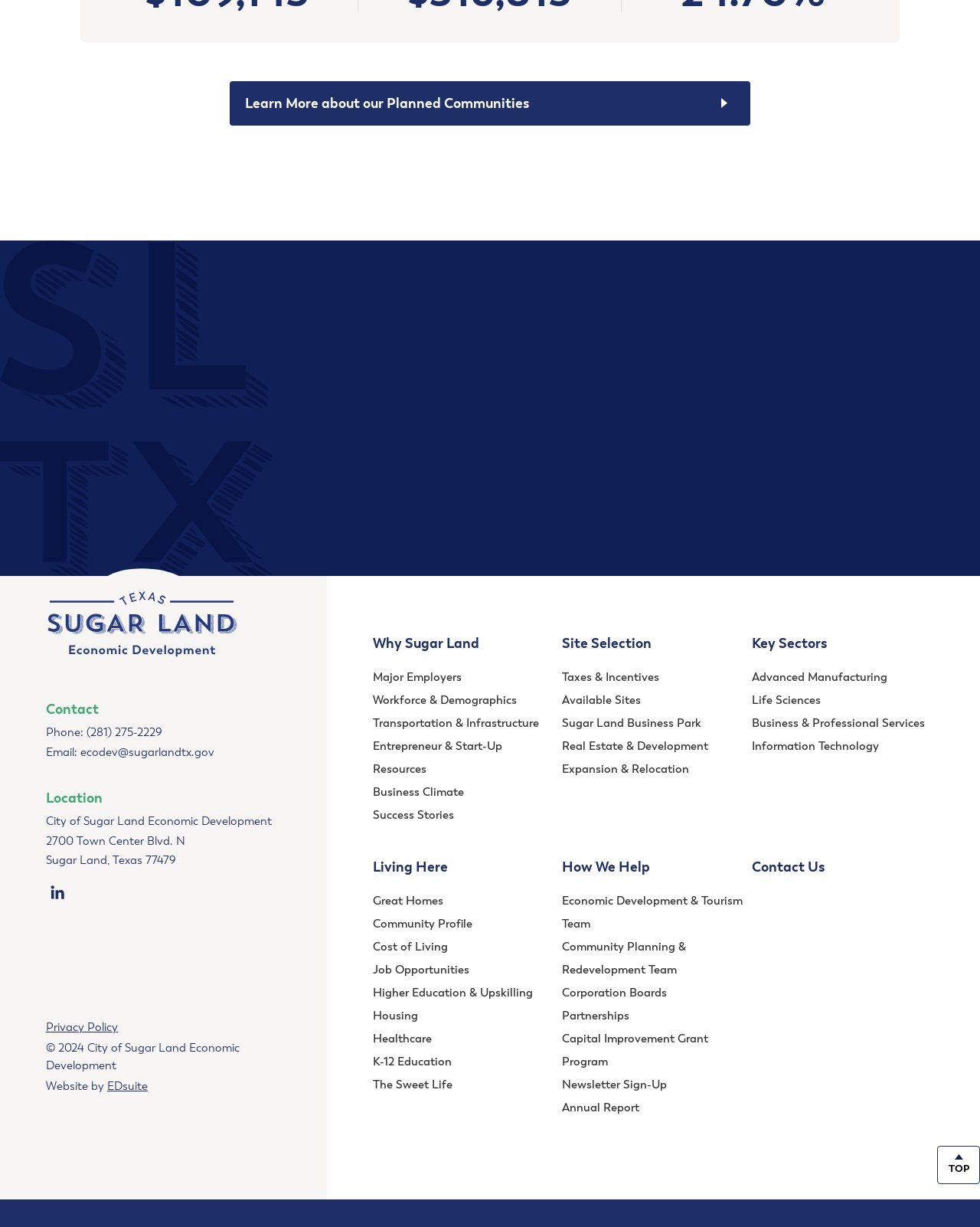Determine the bounding box coordinates for the region that must be clicked to execute the following instruction: "Explore partnerships and more".

[0.636, 0.326, 0.785, 0.358]